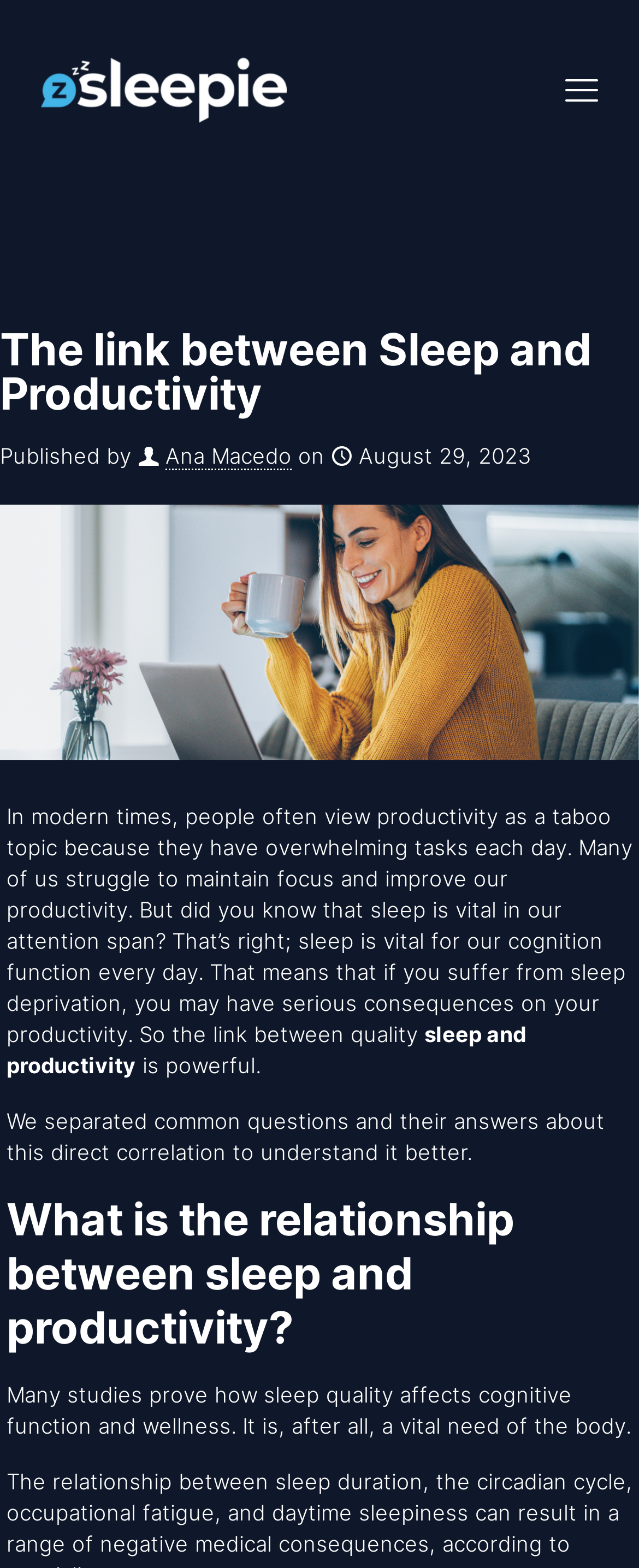Offer a meticulous caption that includes all visible features of the webpage.

The webpage is about the connection between sleep and productivity, with a focus on how sleep deprivation can affect one's productivity. At the top left corner, there is a logo of "Sleepie" with a link to the website. On the top right corner, there is a navigation link.

Below the navigation link, there is a header section that spans the entire width of the page. The header section contains the title "The link between Sleep and Productivity" in a large font, followed by the author's name "Ana Macedo" and the publication date "August 29, 2023".

Below the header section, there is a large image that takes up the full width of the page, with a link to "Productivity and Sleep". On the right side of the image, there is a small "Zoom" button with an icon.

The main content of the webpage starts below the image, with a block of text that discusses the importance of sleep for cognitive function and productivity. The text is divided into several paragraphs, with headings and subheadings that break up the content. The first paragraph introduces the topic, while the subsequent paragraphs delve deeper into the relationship between sleep and productivity.

There are a total of three headings on the page, including "What is the relationship between sleep and productivity?" which is located about halfway down the page. The text is well-structured and easy to follow, with a clear hierarchy of headings and paragraphs. Overall, the webpage is well-organized and easy to navigate, with a clear focus on the topic of sleep and productivity.